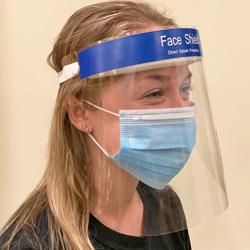What type of mask is the woman wearing?
Respond to the question with a well-detailed and thorough answer.

The caption describes the woman as wearing a blue surgical-style mask covering her mouth and nose, indicating the type of mask she is wearing.